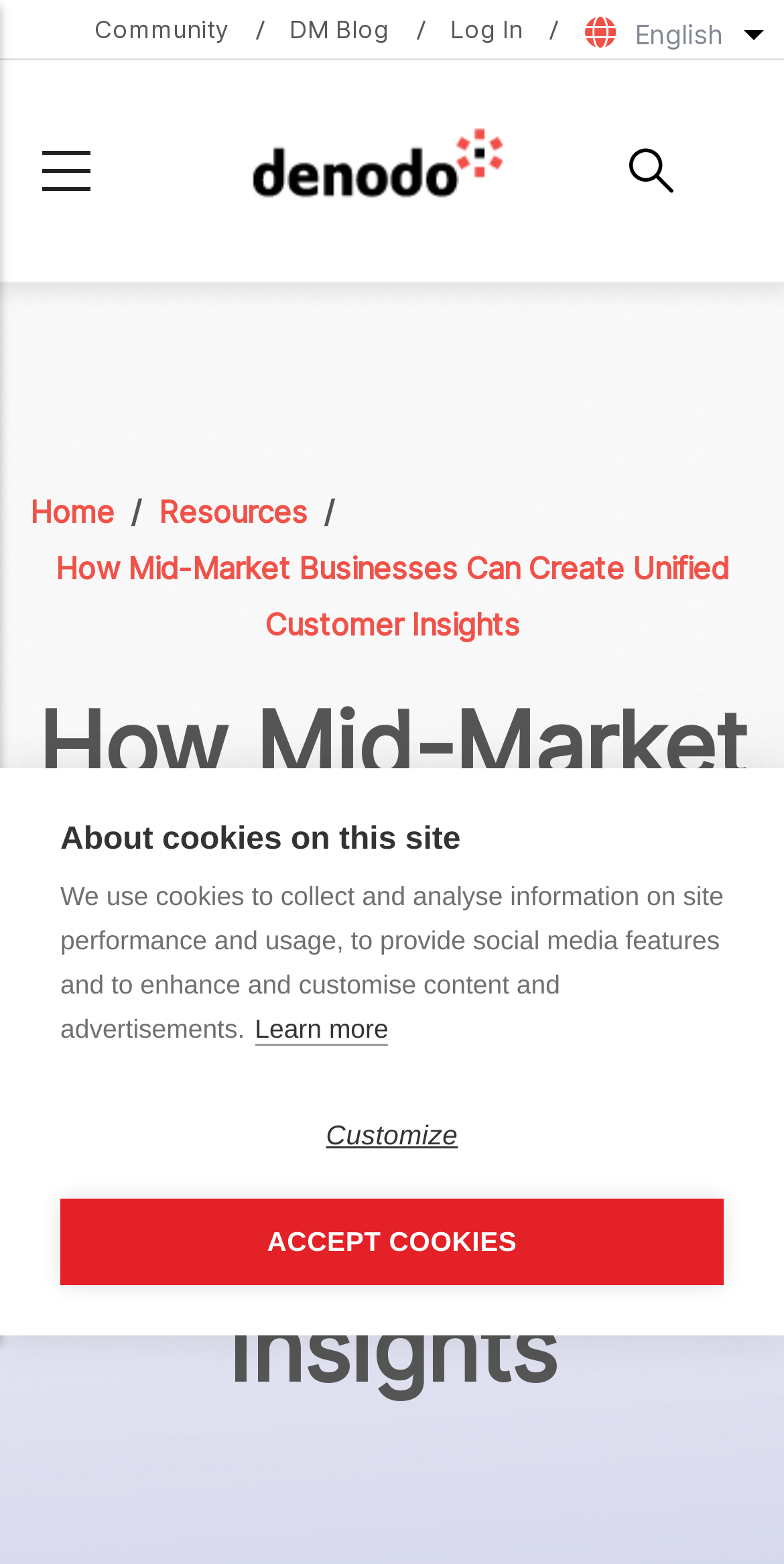Present a detailed account of what is displayed on the webpage.

The webpage is about "How Mid-Market Businesses Can Create Unified Customer Insights" by Denodo. At the top, there are four links: "Community", "DM Blog", and "Log In" aligned horizontally, with "English" written to their right. Below these links, there is a prominent "Home" link with an accompanying image, situated roughly in the middle of the page.

To the left of the "Home" link, there is another "Home" link, followed by a separator, and then a "Resources" link. The title of the webpage, "How Mid-Market Businesses Can Create Unified Customer Insights", is written in a larger font below these links.

A dialog box, "About cookies on this site", is located at the bottom of the page. It contains a paragraph of text explaining the use of cookies on the site, followed by a "Learn more" link, a "Customize" button, and an "ACCEPT COOKIES" button.